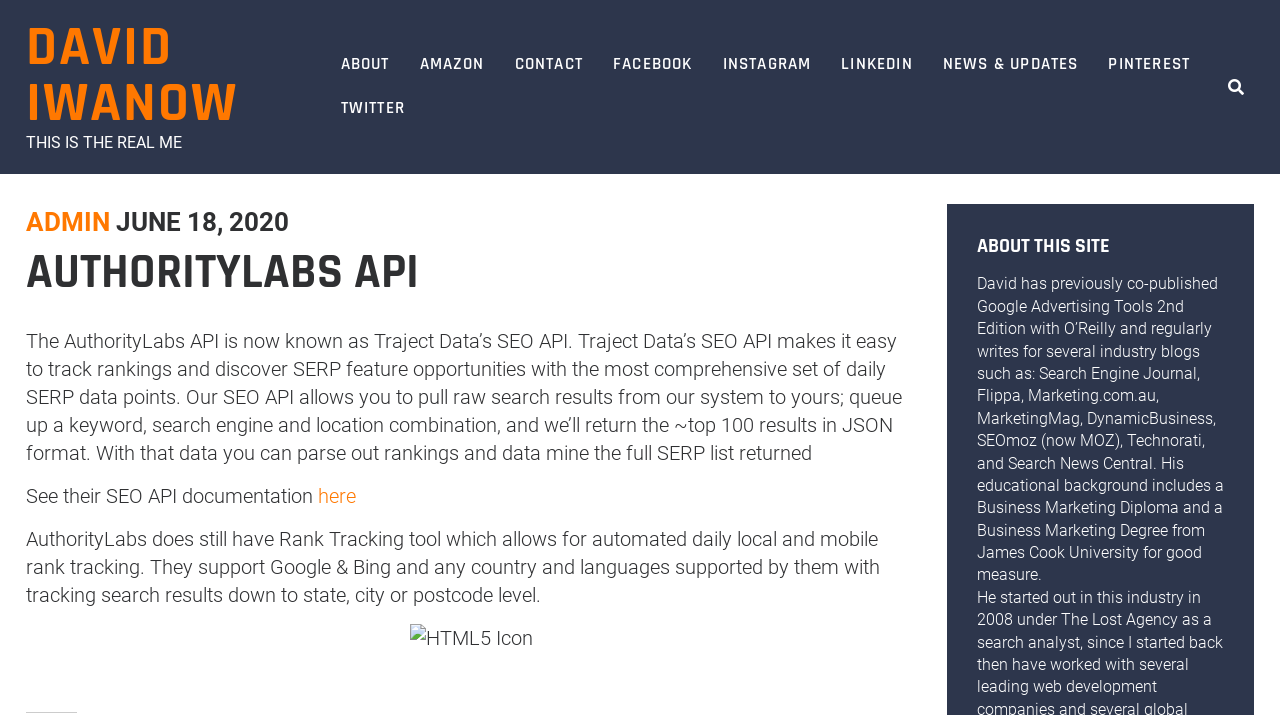Please locate the bounding box coordinates for the element that should be clicked to achieve the following instruction: "Read more about AuthorityLabs API". Ensure the coordinates are given as four float numbers between 0 and 1, i.e., [left, top, right, bottom].

[0.02, 0.337, 0.716, 0.423]